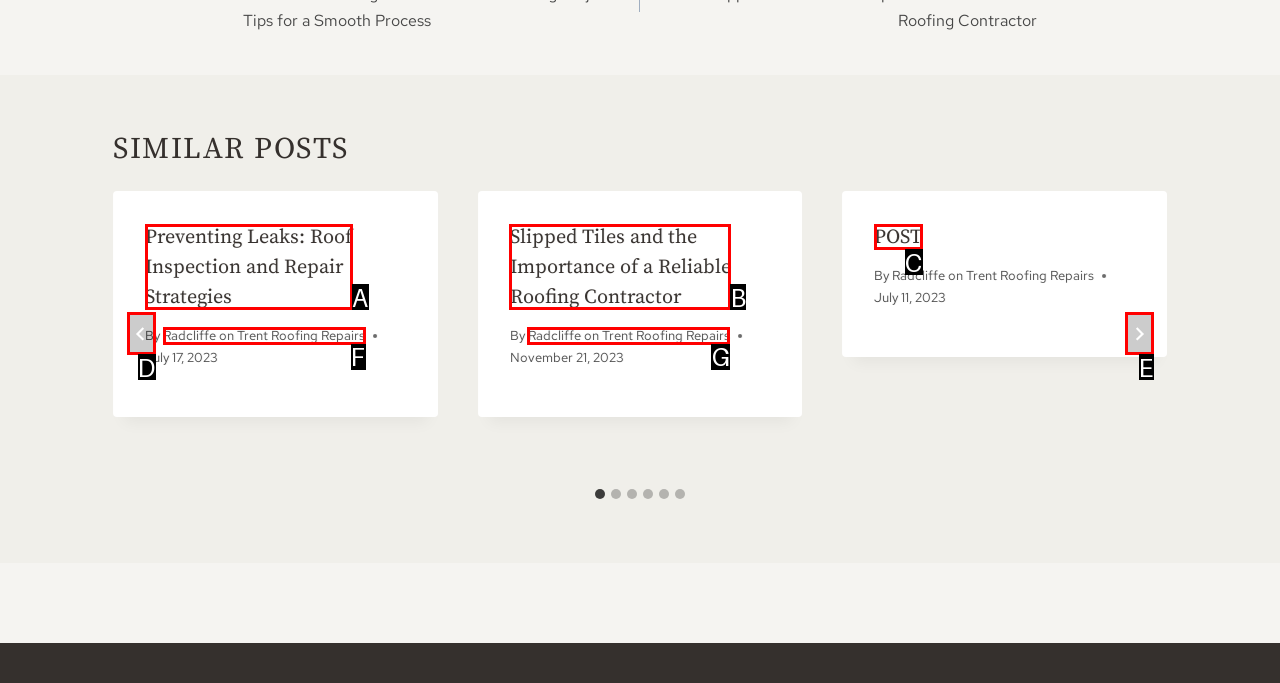With the description: POST, find the option that corresponds most closely and answer with its letter directly.

C